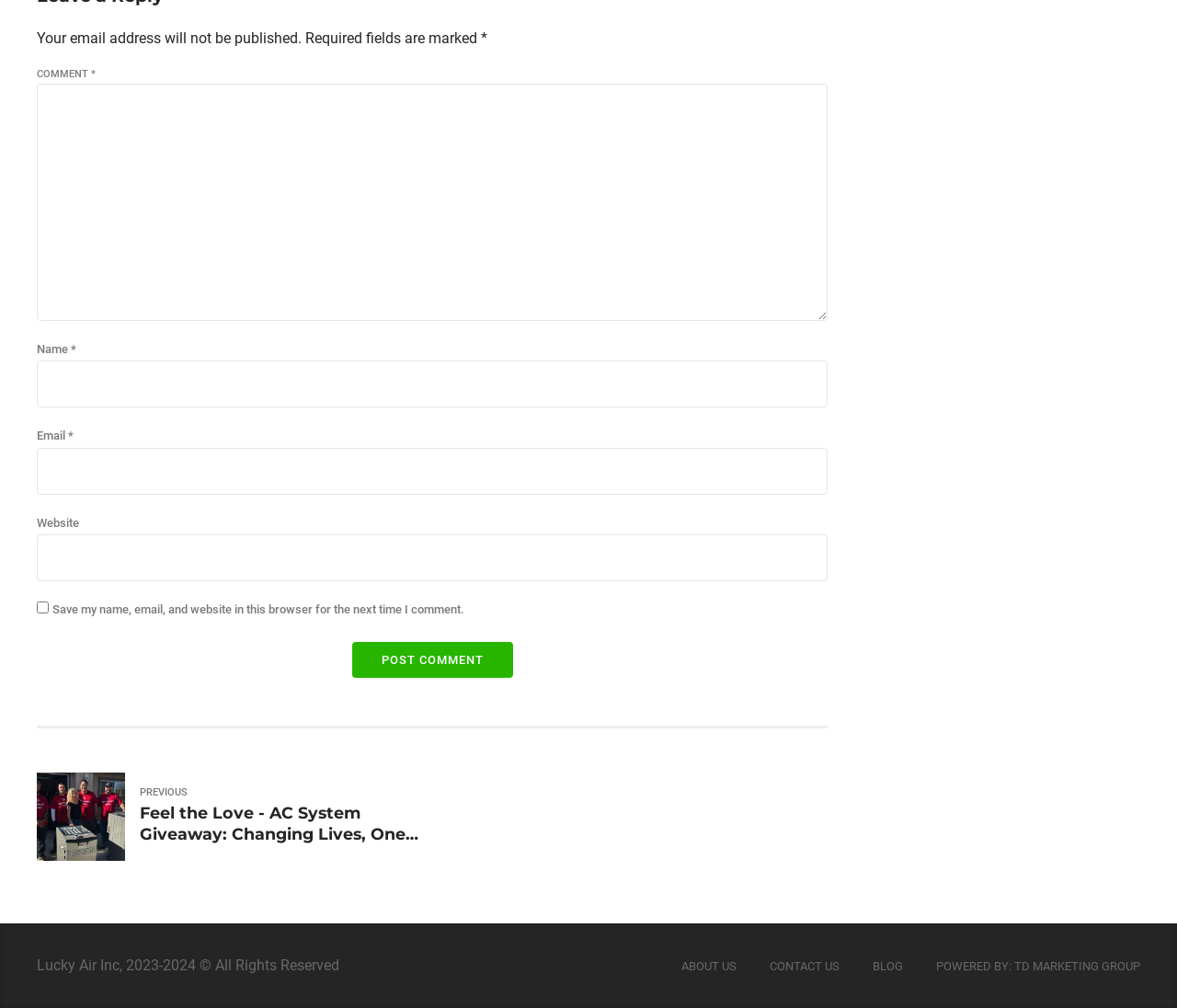Identify the bounding box coordinates of the HTML element based on this description: "Post Comment".

[0.299, 0.637, 0.436, 0.673]